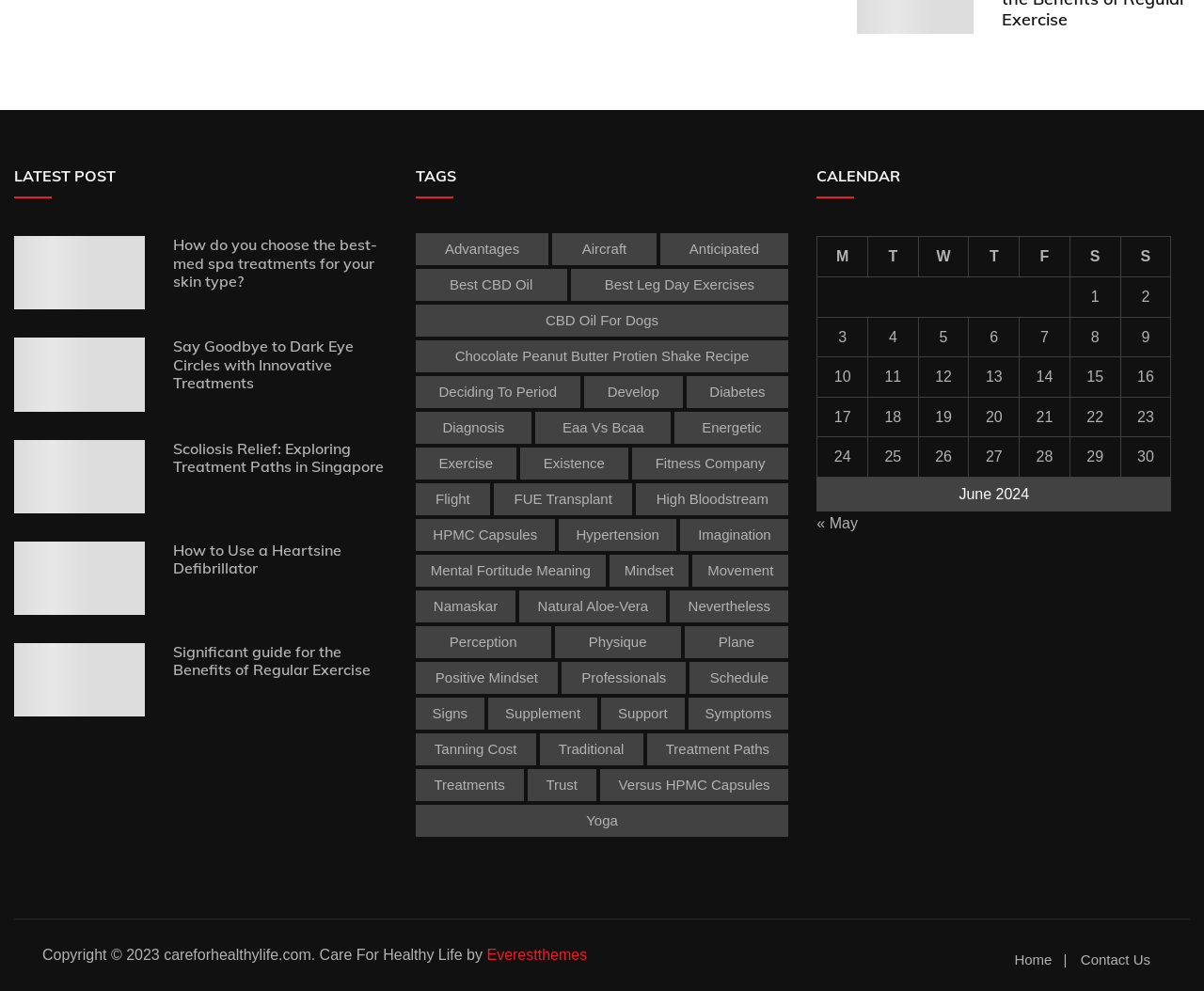Answer the question with a brief word or phrase:
What is the topic of the latest post?

Med spa treatments